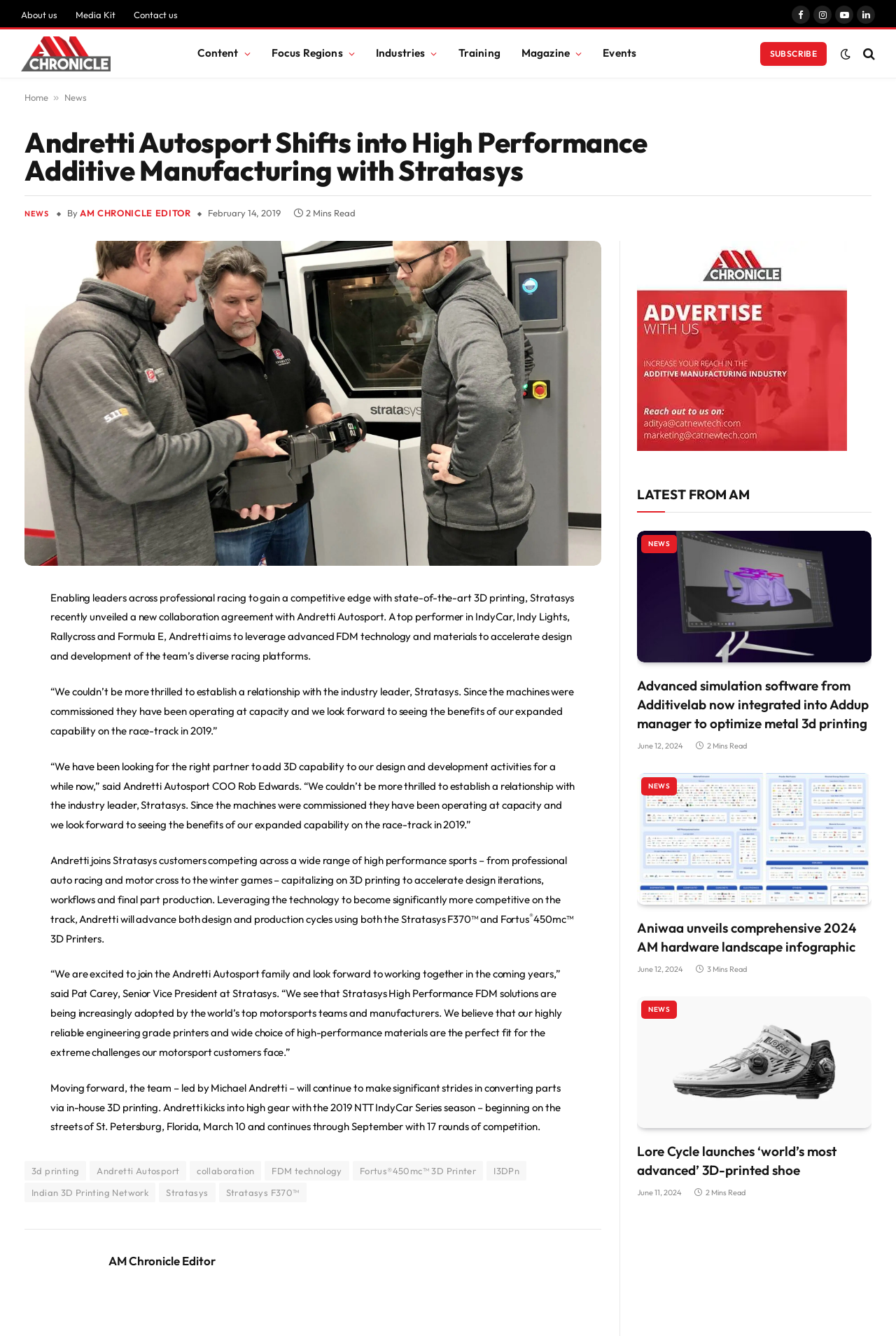Create a detailed summary of the webpage's content and design.

The webpage is about Andretti Autosport's collaboration with Stratasys to leverage 3D printing technology in professional racing. At the top, there are several links to different sections of the website, including "About us", "Media Kit", and "Contact us", as well as social media links. Below these links, there is a heading that reads "Andretti Autosport Shifts into High Performance Additive Manufacturing with Stratasys".

The main article is divided into several sections. The first section describes the collaboration between Andretti Autosport and Stratasys, with a quote from Andretti Autosport's COO, Rob Edwards. The second section explains how Andretti Autosport will use Stratasys' 3D printing technology to accelerate design and production cycles.

There are several images on the page, including a large image of a racing car and a smaller image of a 3D printed part. The article also includes links to related topics, such as 3D printing, FDM technology, and Stratasys.

On the right side of the page, there is a section titled "LATEST FROM AM" that features three articles with headings, images, and short summaries. The articles appear to be related to 3D printing and additive manufacturing.

At the bottom of the page, there is a link to "AM Chronicle Editor" and an advertisement to "Advertise with AM Chronicle".